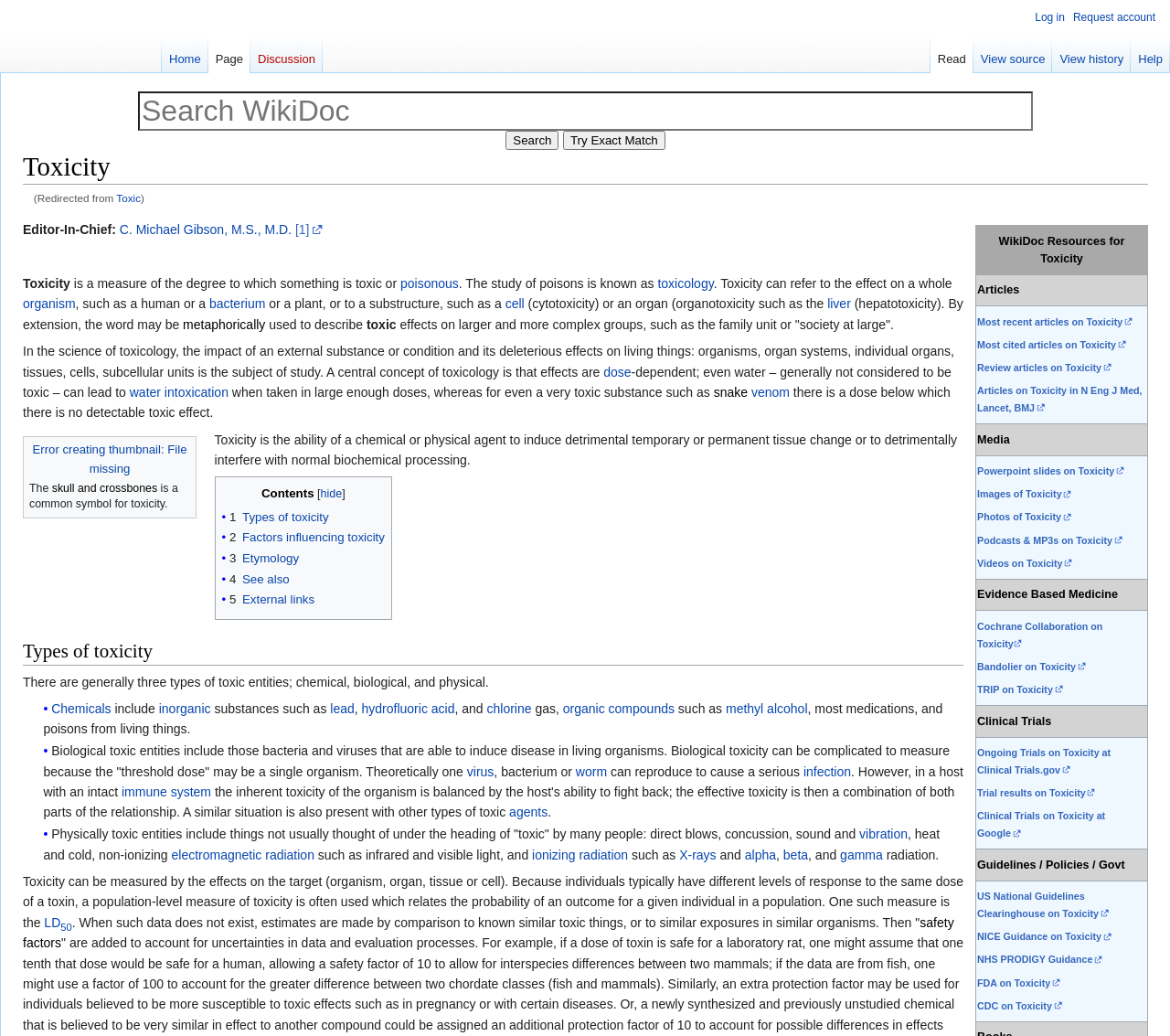Respond to the question with just a single word or phrase: 
What is the Editor-In-Chief of the webpage?

C. Michael Gibson, M.S., M.D.